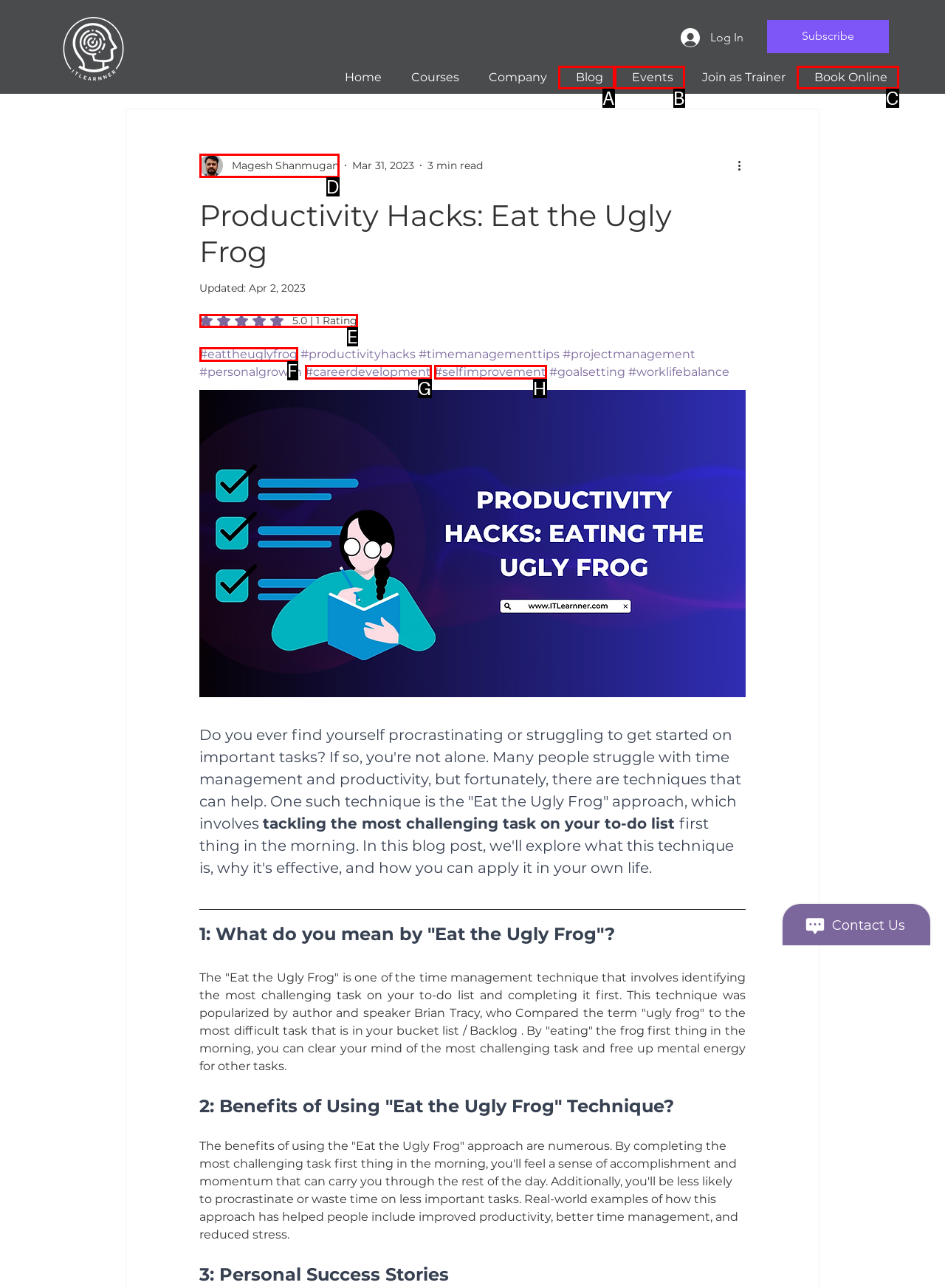Determine the option that aligns with this description: Magesh Shanmugan
Reply with the option's letter directly.

D